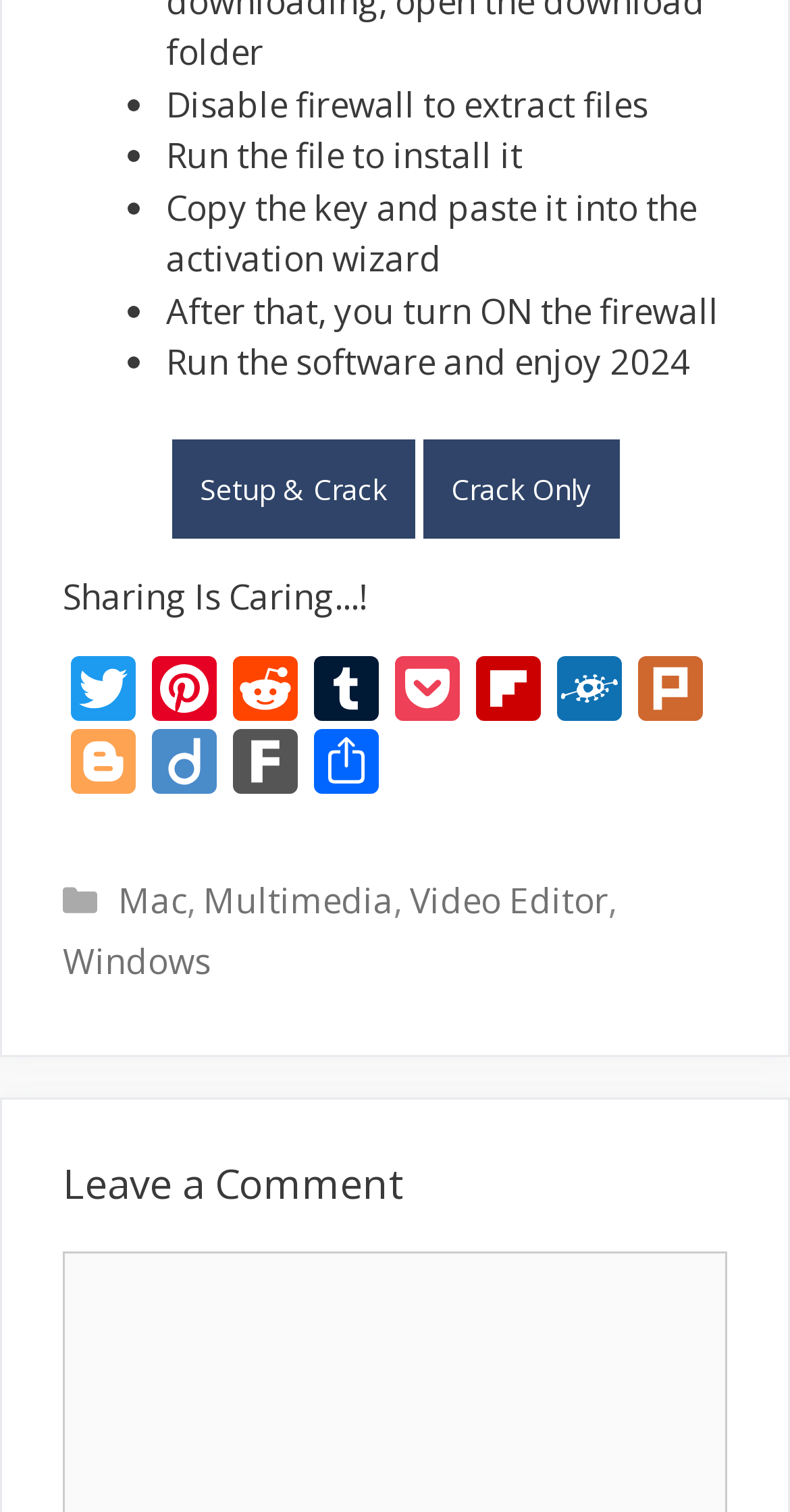Can you provide the bounding box coordinates for the element that should be clicked to implement the instruction: "Click on Setup & Crack Crack Only"?

[0.217, 0.307, 0.783, 0.338]